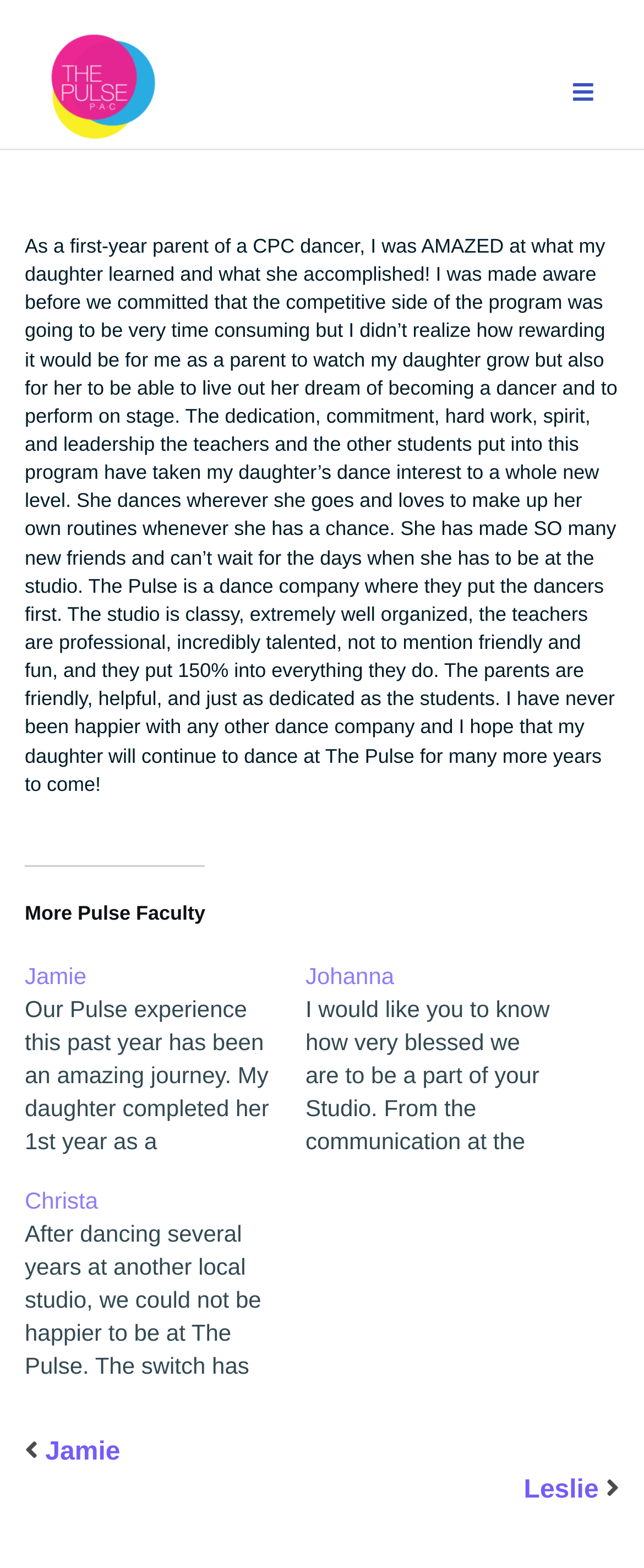Describe the entire webpage, focusing on both content and design.

The webpage appears to be a testimonial or review page for a dance studio called "The Pulse Performing Arts Center". At the top of the page, there is a link to the studio's name, accompanied by a small image of the studio's logo. To the right of the logo, there is a button with an icon.

Below the top section, there is a main article that takes up most of the page. The article contains a long testimonial from a parent of a dancer, praising the studio and its teachers for their dedication, commitment, and professionalism. The testimonial is quite detailed, mentioning the parent's positive experience with the studio and how it has helped their daughter grow as a dancer.

Below the main testimonial, there are several sections with headings that read "More Pulse Faculty". Each section contains a link to a faculty member's name, accompanied by a heading with the same name. There are three faculty members listed: Jamie, Johanna, and Christa. Each faculty member has a brief testimonial or quote about their experience with the studio.

At the very bottom of the page, there are two more links to faculty members, Jamie and Leslie. Overall, the page has a clean and organized layout, with a focus on showcasing the positive experiences of parents and faculty members with the dance studio.